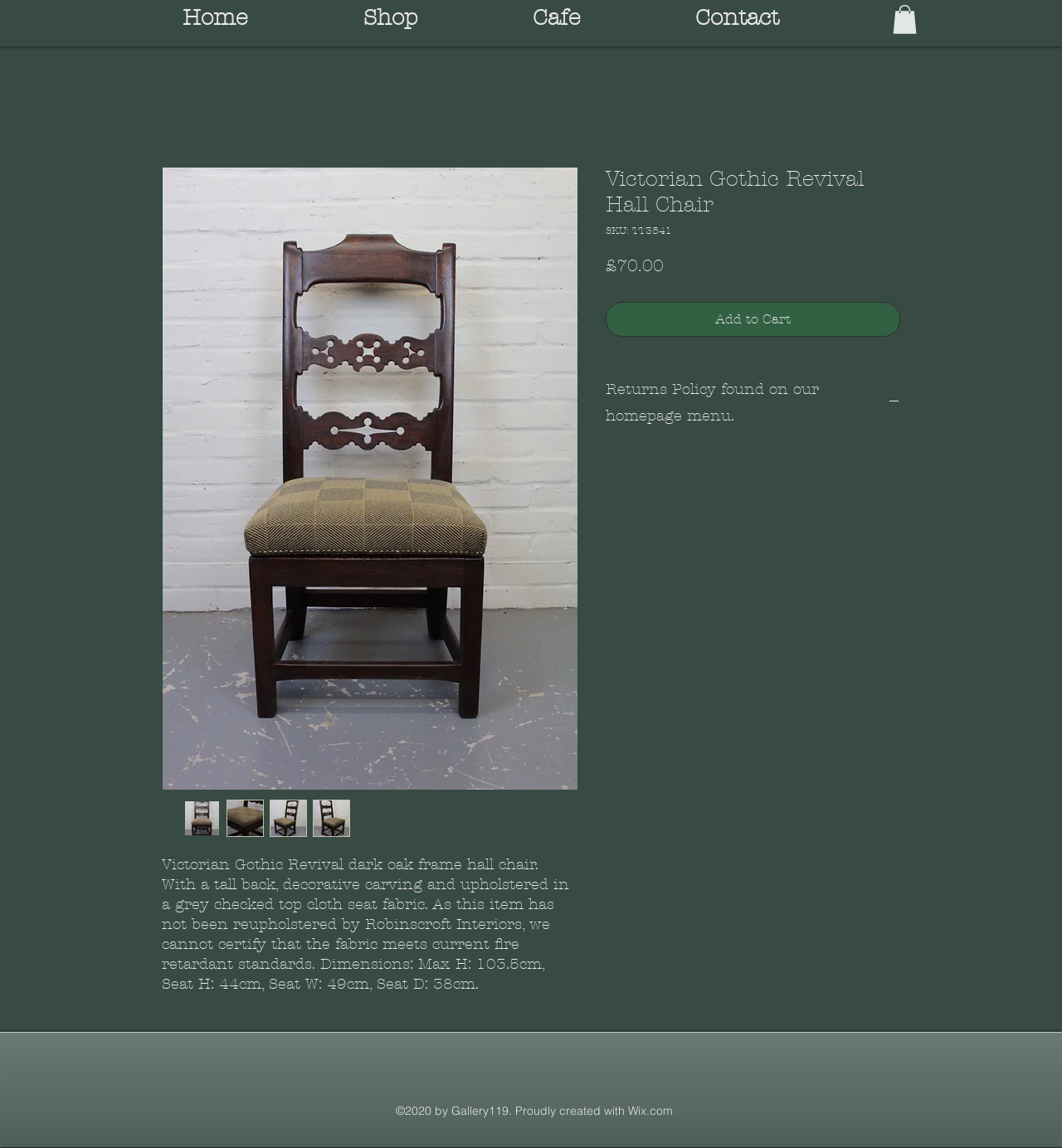Is the fabric of the chair certified to meet current fire retardant standards?
Use the image to answer the question with a single word or phrase.

No